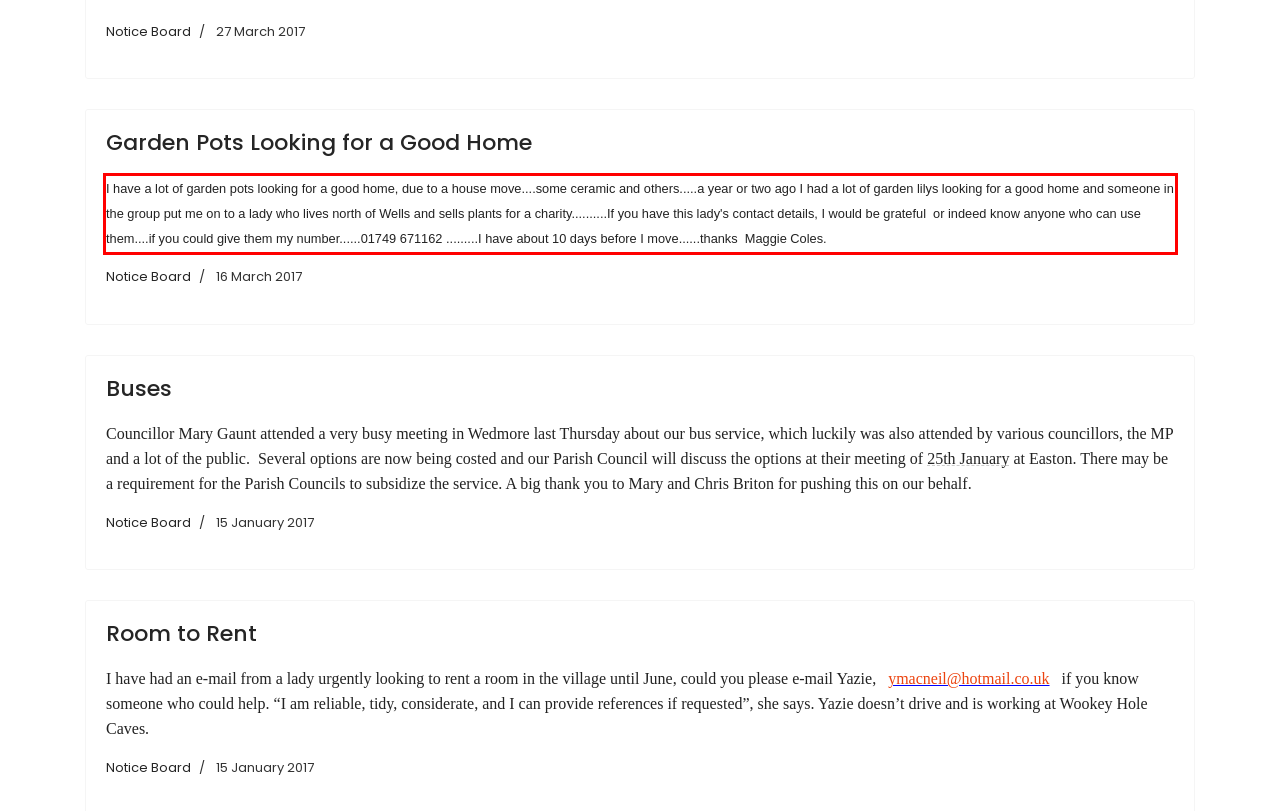Using OCR, extract the text content found within the red bounding box in the given webpage screenshot.

I have a lot of garden pots looking for a good home, due to a house move....some ceramic and others.....a year or two ago I had a lot of garden lilys looking for a good home and someone in the group put me on to a lady who lives north of Wells and sells plants for a charity..........If you have this lady's contact details, I would be grateful or indeed know anyone who can use them....if you could give them my number......01749 671162 .........I have about 10 days before I move......thanks Maggie Coles.